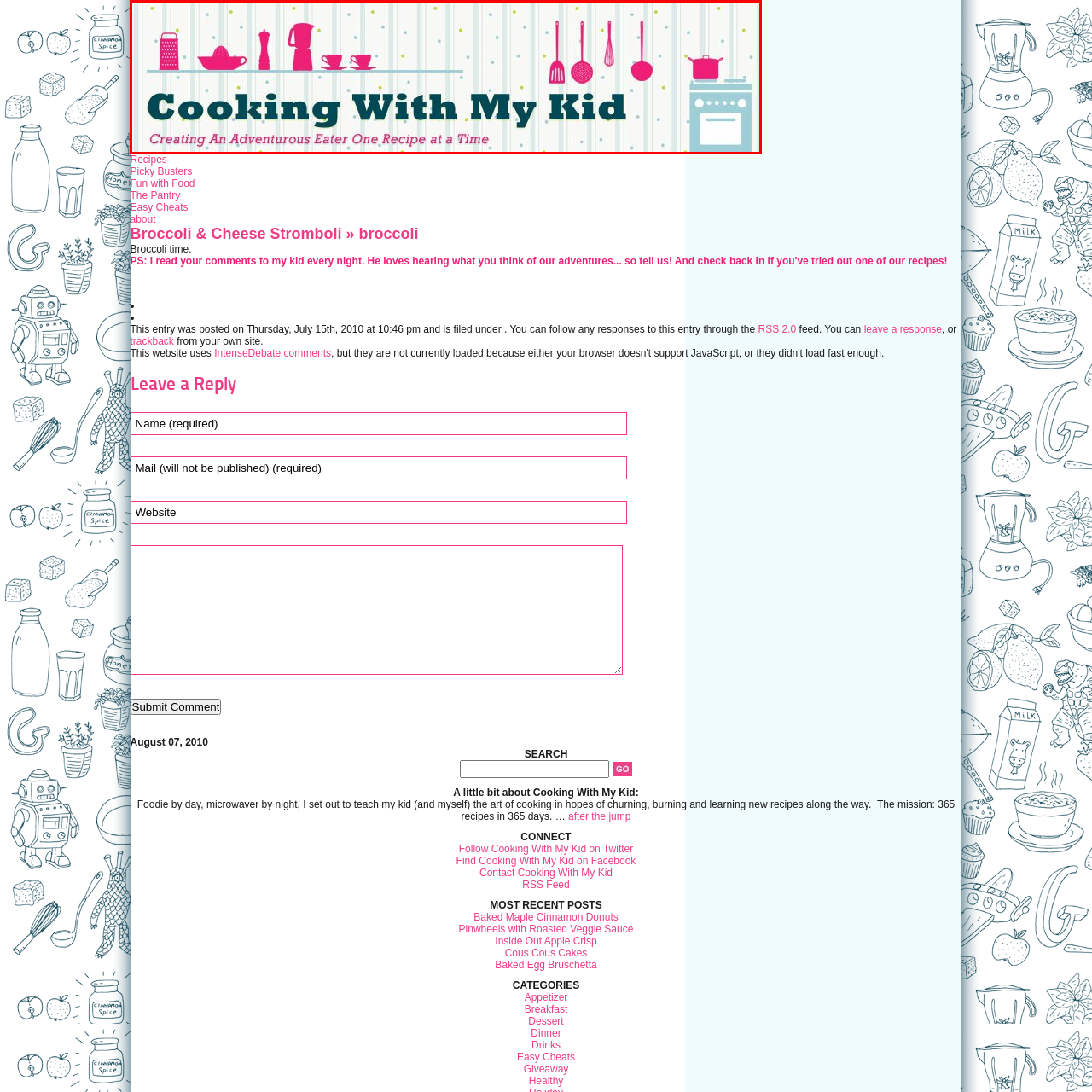Please scrutinize the image encapsulated by the red bounding box and provide an elaborate answer to the next question based on the details in the image: What is the color of the tagline font?

The tagline 'Creating An Adventurous Eater One Recipe at a Time' is written in a lively red font, which adds to the playful and educational spirit of the design.